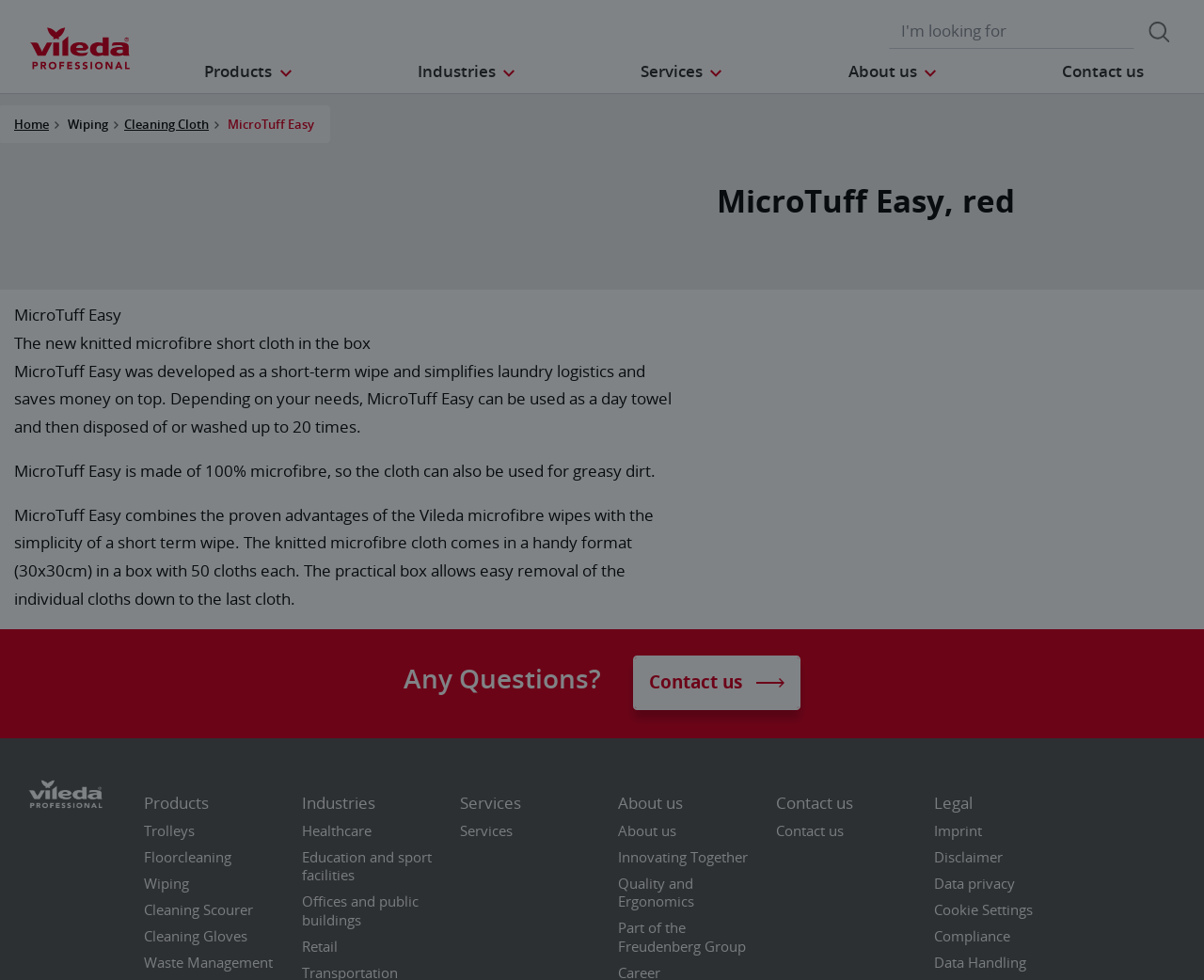Show the bounding box coordinates of the element that should be clicked to complete the task: "Search in English".

None